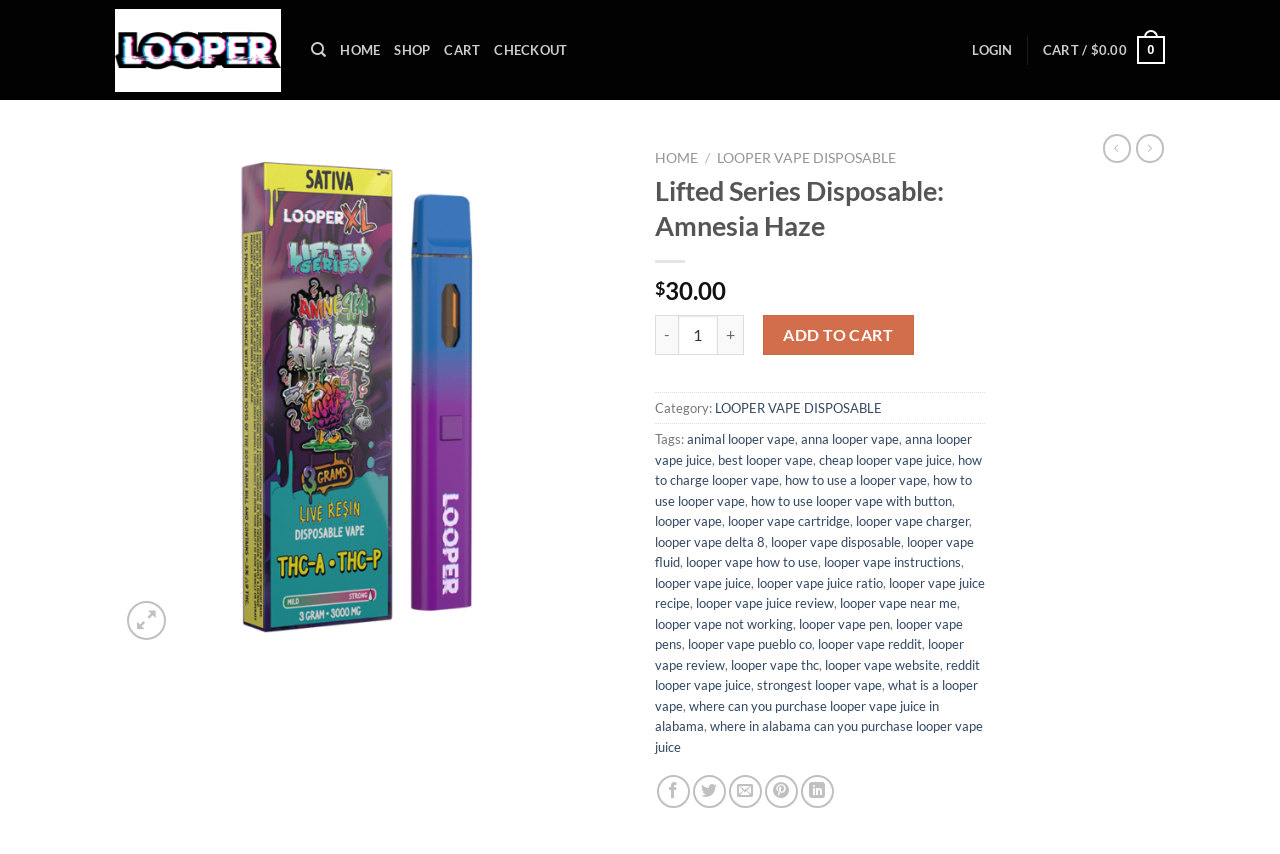Identify the bounding box for the described UI element: "looper vape fluid".

[0.512, 0.625, 0.761, 0.668]